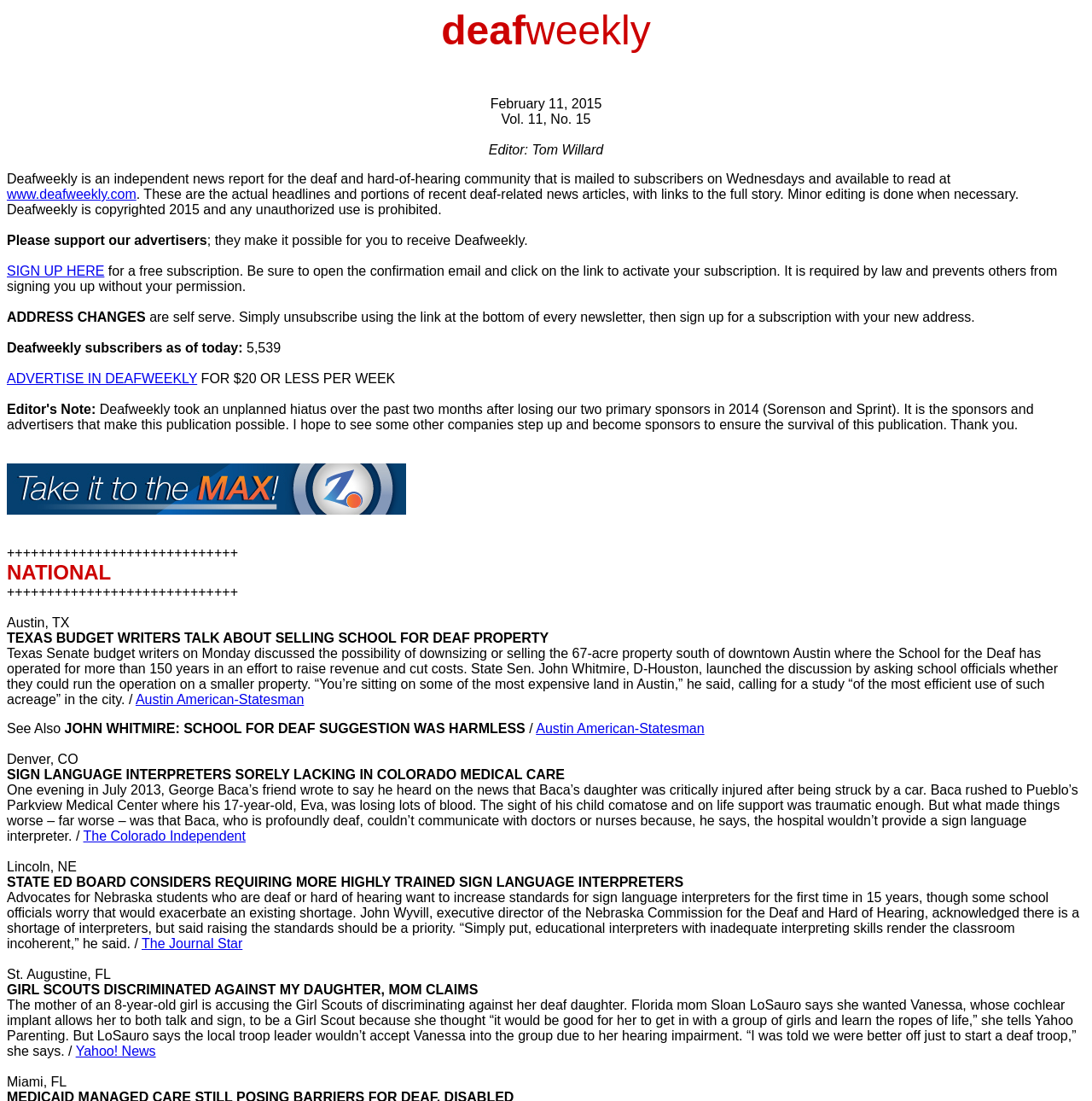Utilize the information from the image to answer the question in detail:
What is the accusation made by Sloan LoSauro against the Girl Scouts?

Sloan LoSauro, a Florida mom, accuses the Girl Scouts of discriminating against her 8-year-old deaf daughter, Vanessa, who uses a cochlear implant, by not accepting her into a local troop due to her hearing impairment.